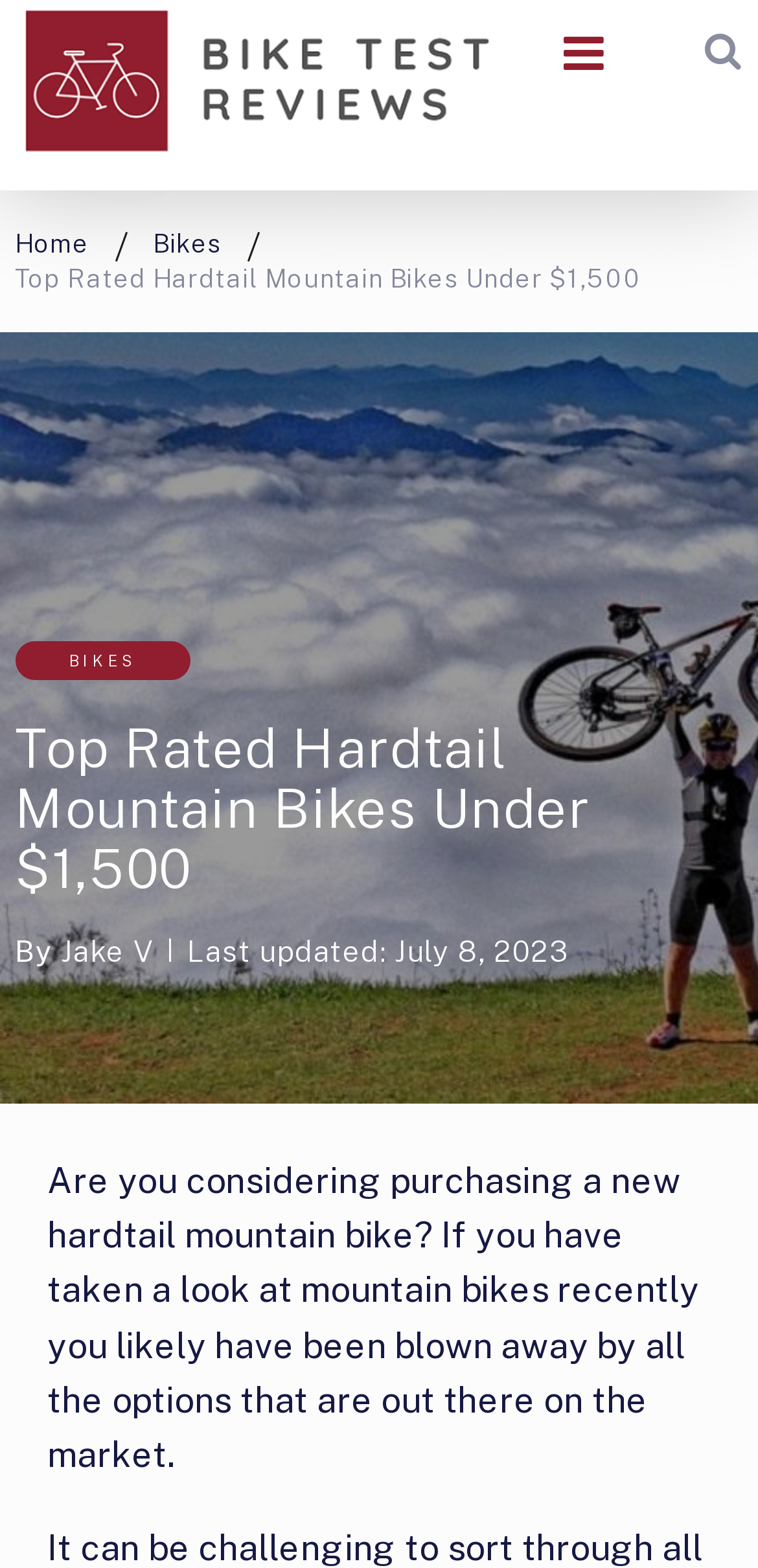When was the review last updated?
Using the image provided, answer with just one word or phrase.

July 8, 2023